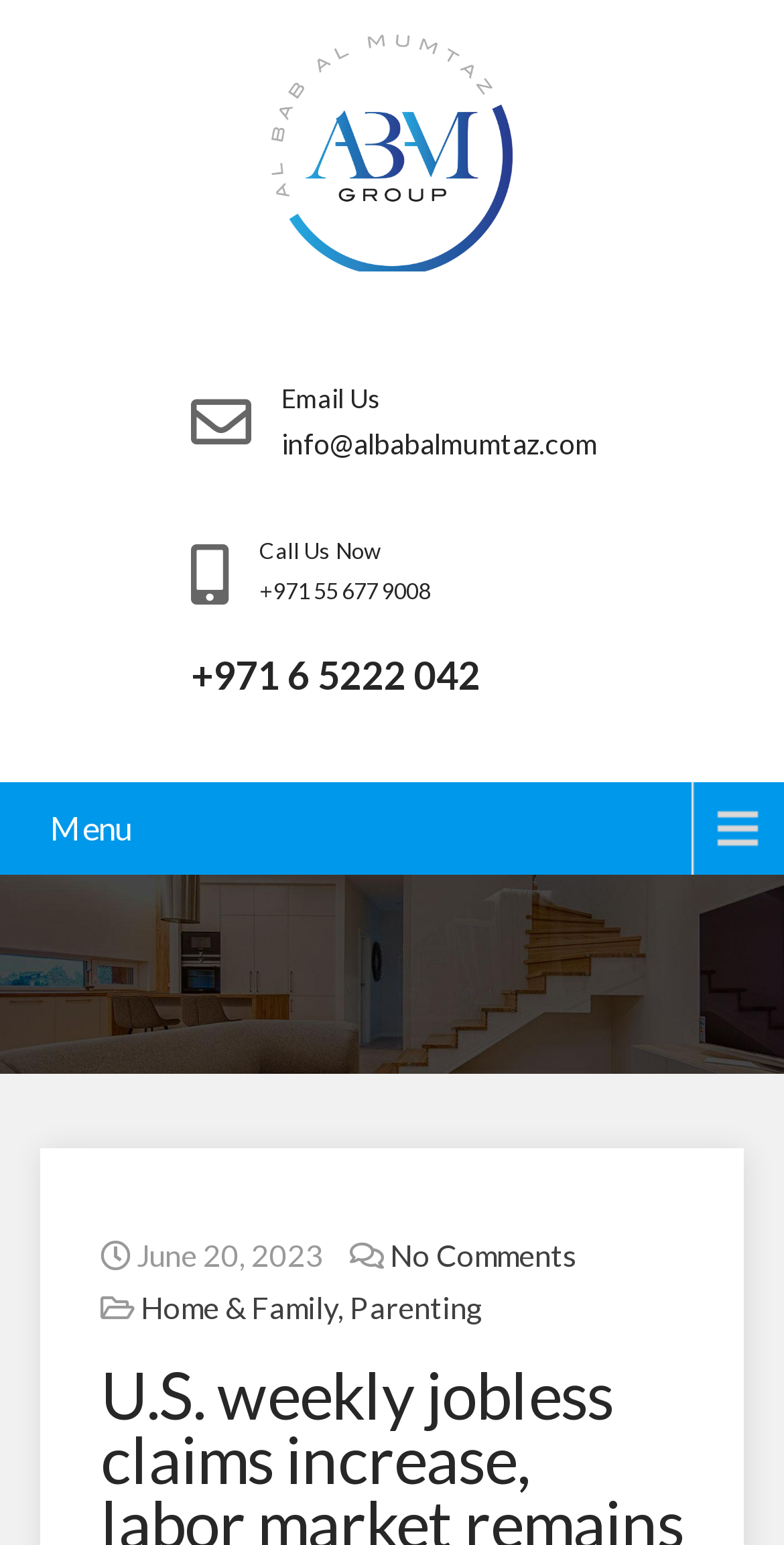Summarize the contents and layout of the webpage in detail.

The webpage appears to be a news article or blog post from Al Bab Al Mumtaz, with a focus on U.S. weekly jobless claims and the labor market. 

At the top of the page, there is a logo or image related to Al Bab Al Mumtaz, situated near the center. Below the logo, there are two columns of contact information. On the left, there is a "Call Us Now" section with a phone number, and on the right, there is an "Email Us" section with an email address. 

Further down, there is a prominent heading displaying a phone number, which seems to be a main contact number for the organization. 

The main content of the page is likely located below this section, although the exact details are not provided. However, there is a menu section at the bottom of the page, which suggests that the article is part of a larger website with multiple sections or categories. Within the menu, there are links to the current article's details, including the date "June 20, 2023", a comment section with no comments, and a category label "Home & Family, Parenting".